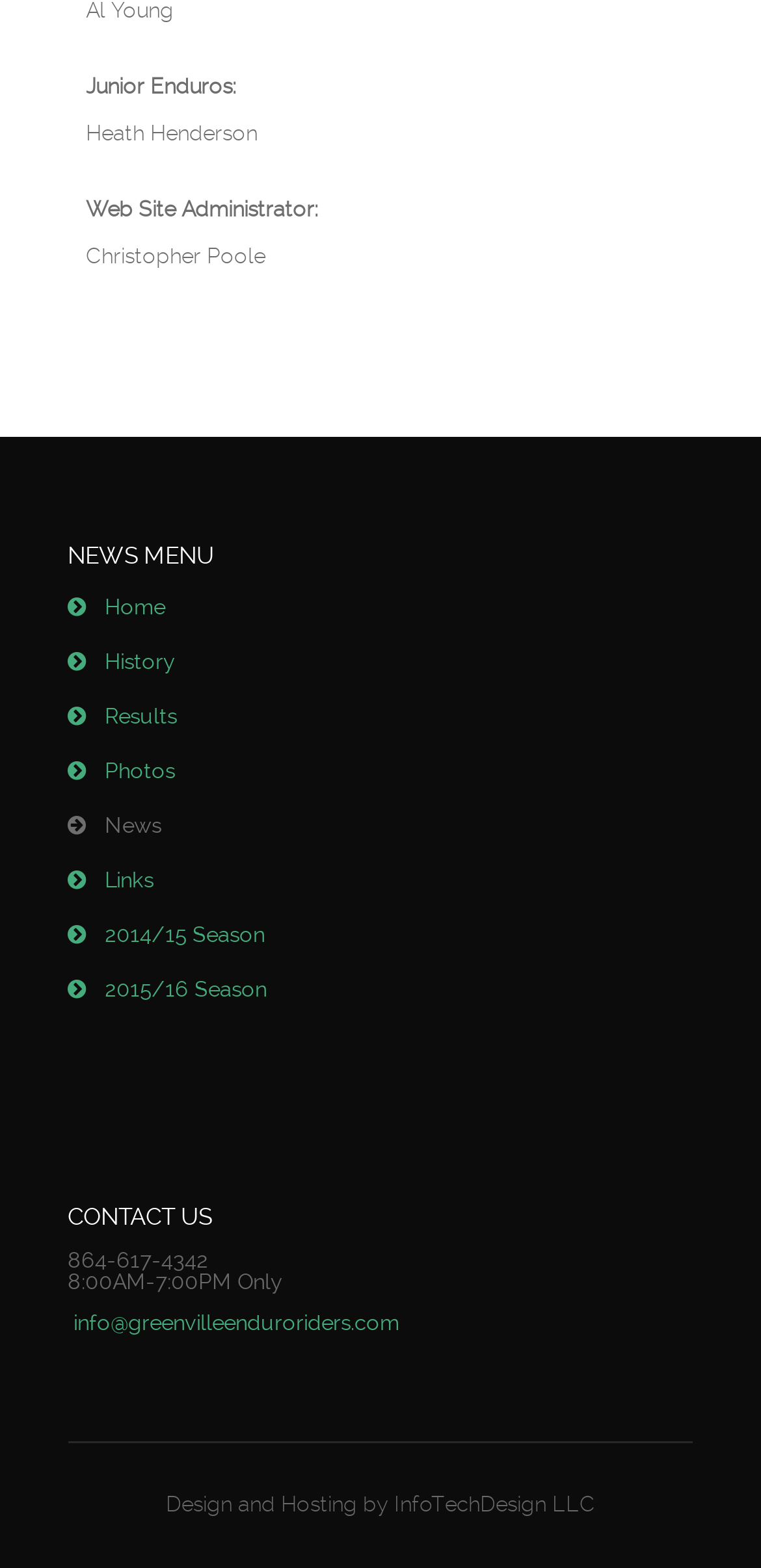What is the name of the company that designed and hosted the website?
Provide a concise answer using a single word or phrase based on the image.

InfoTechDesign LLC